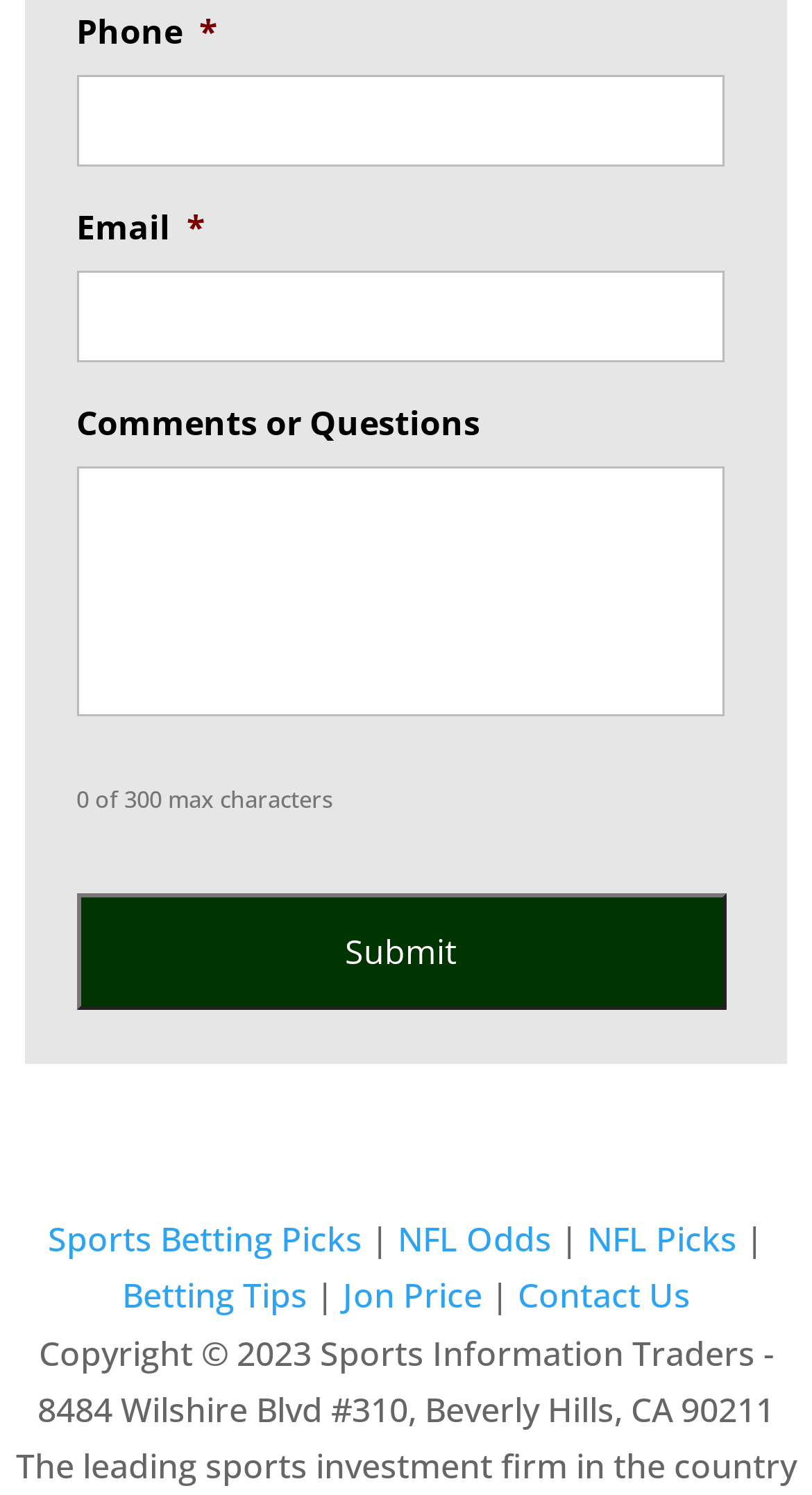Answer in one word or a short phrase: 
What is the purpose of the phone field?

To input phone number